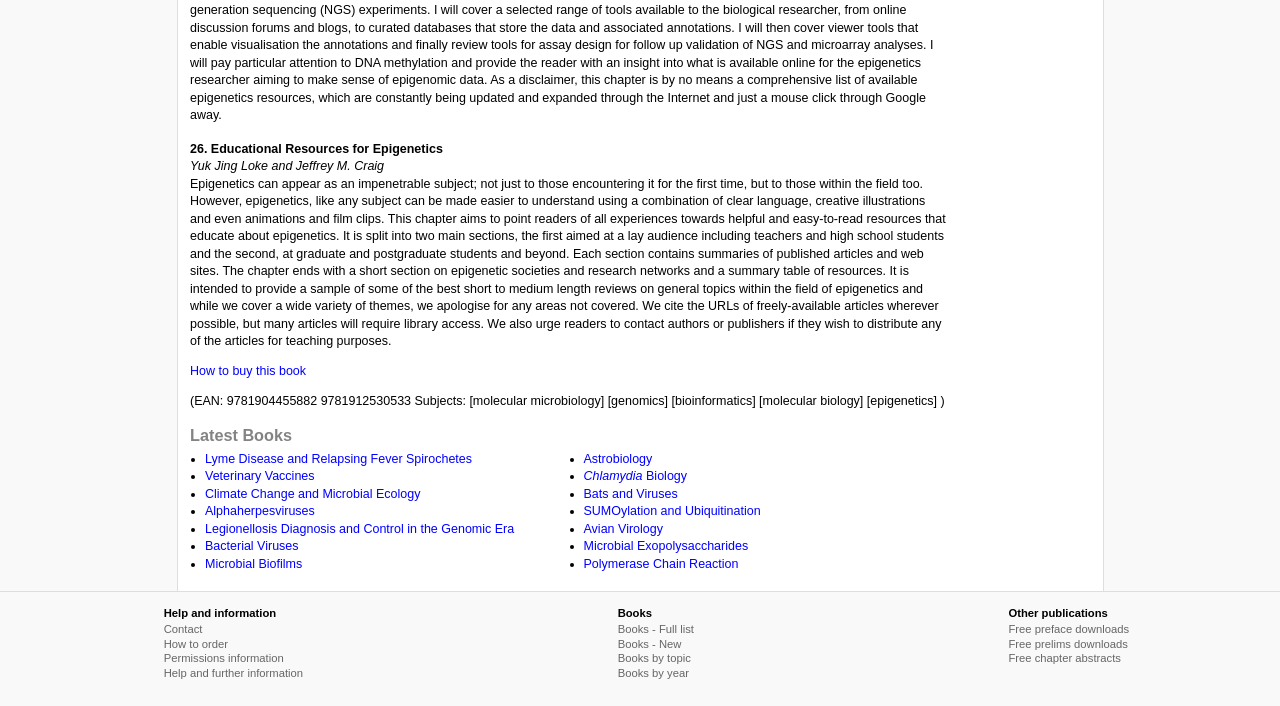Please find and report the bounding box coordinates of the element to click in order to perform the following action: "View 'Latest Books'". The coordinates should be expressed as four float numbers between 0 and 1, in the format [left, top, right, bottom].

[0.148, 0.603, 0.228, 0.629]